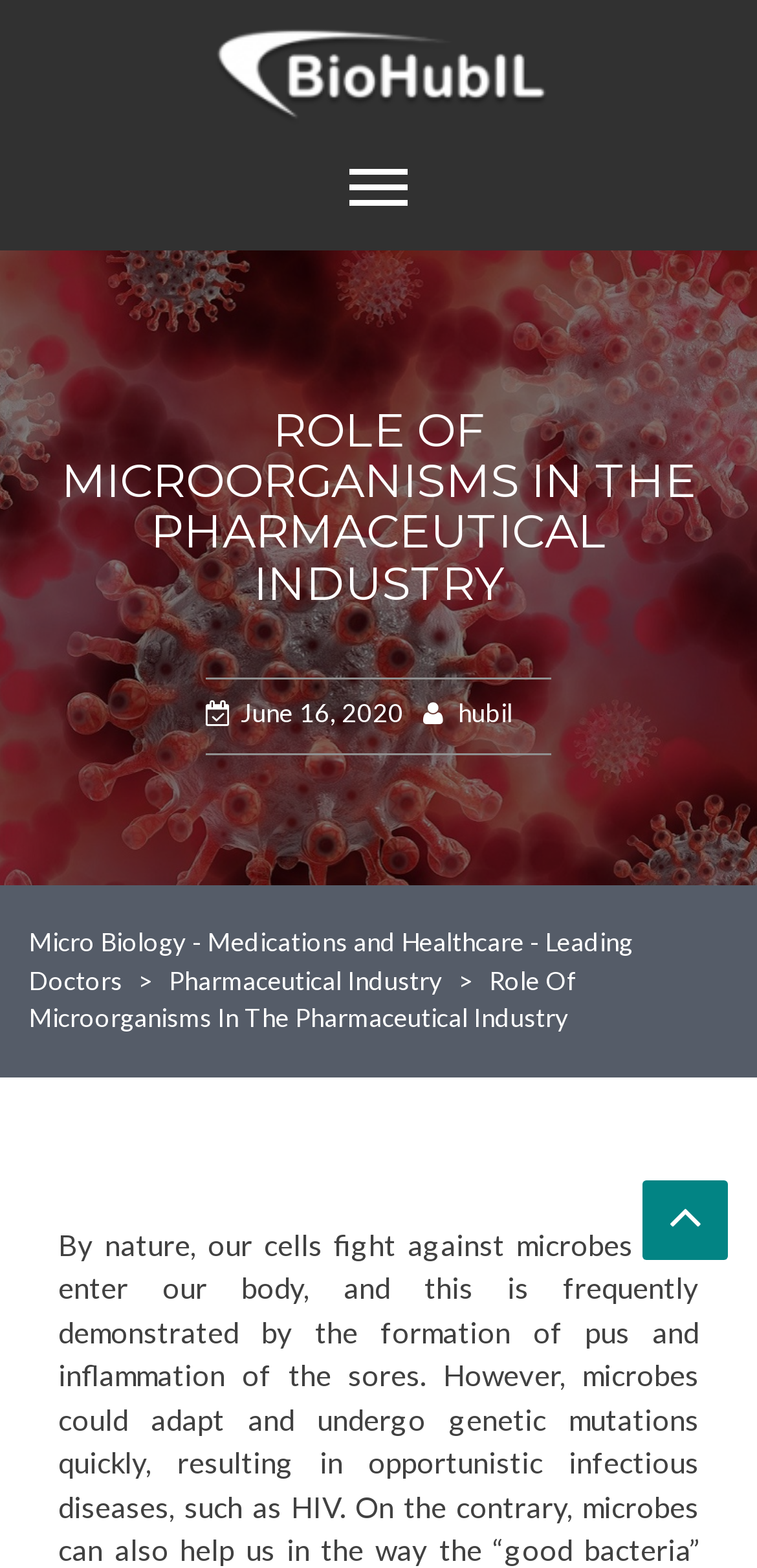Please find and report the bounding box coordinates of the element to click in order to perform the following action: "Follow on social media". The coordinates should be expressed as four float numbers between 0 and 1, in the format [left, top, right, bottom].

None